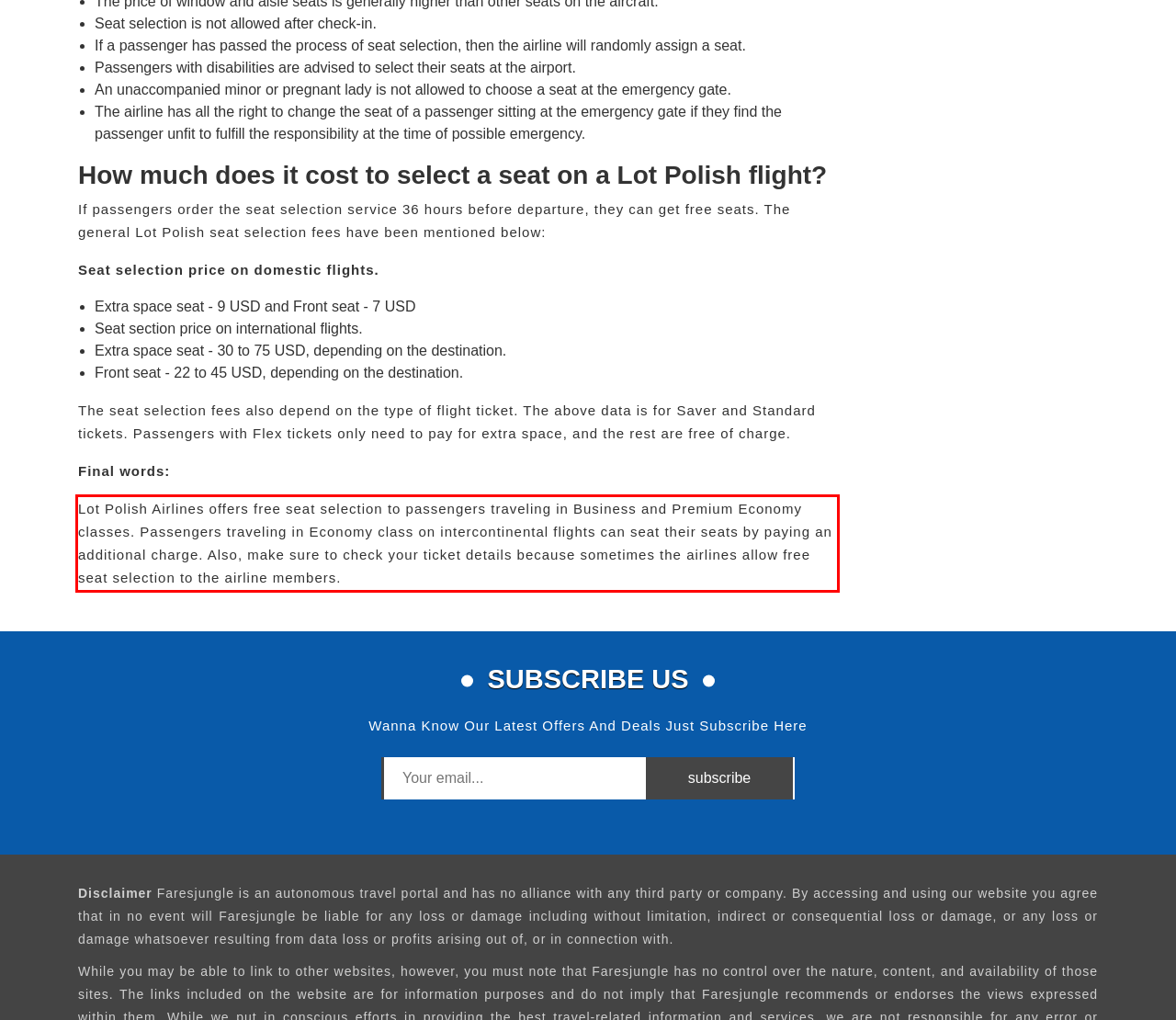Using the provided screenshot of a webpage, recognize the text inside the red rectangle bounding box by performing OCR.

Lot Polish Airlines offers free seat selection to passengers traveling in Business and Premium Economy classes. Passengers traveling in Economy class on intercontinental flights can seat their seats by paying an additional charge. Also, make sure to check your ticket details because sometimes the airlines allow free seat selection to the airline members.